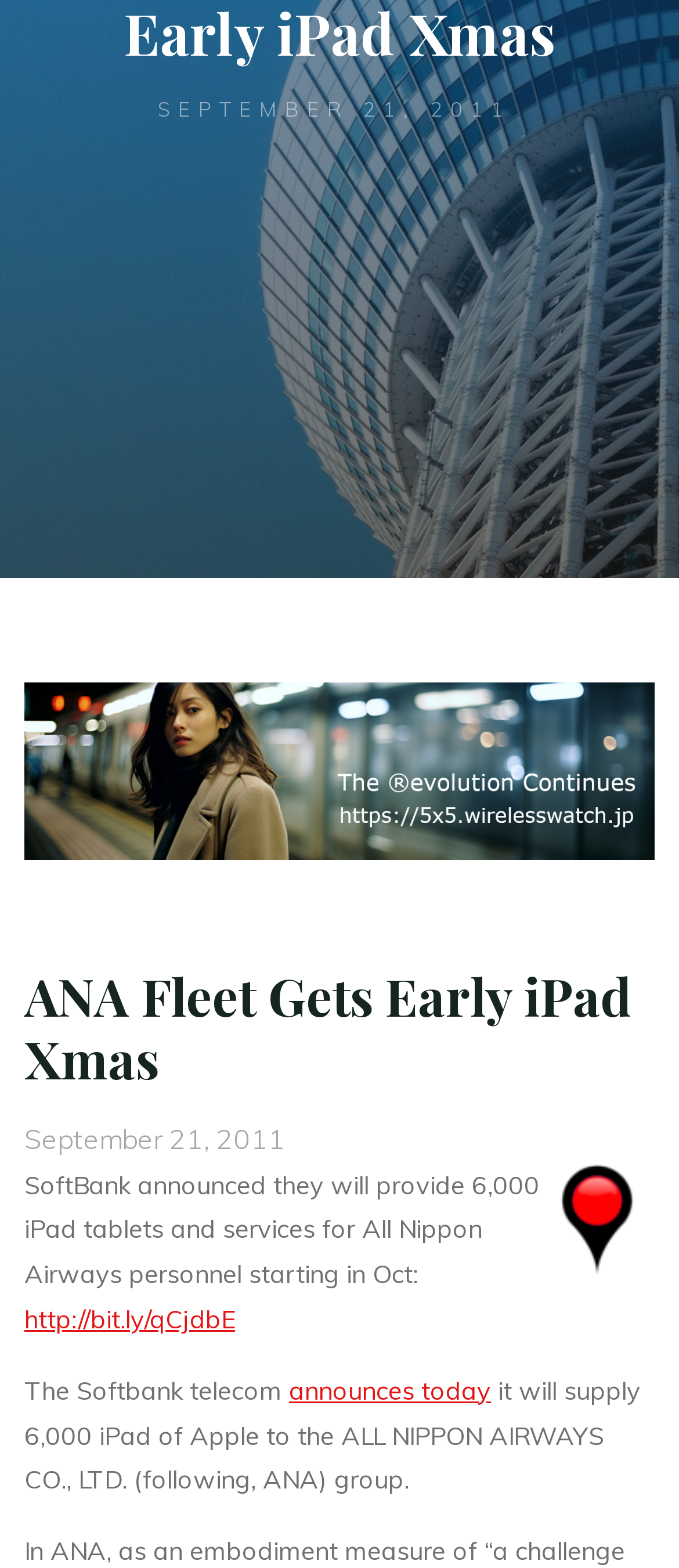Given the element description: "announces today", predict the bounding box coordinates of this UI element. The coordinates must be four float numbers between 0 and 1, given as [left, top, right, bottom].

[0.427, 0.877, 0.724, 0.897]